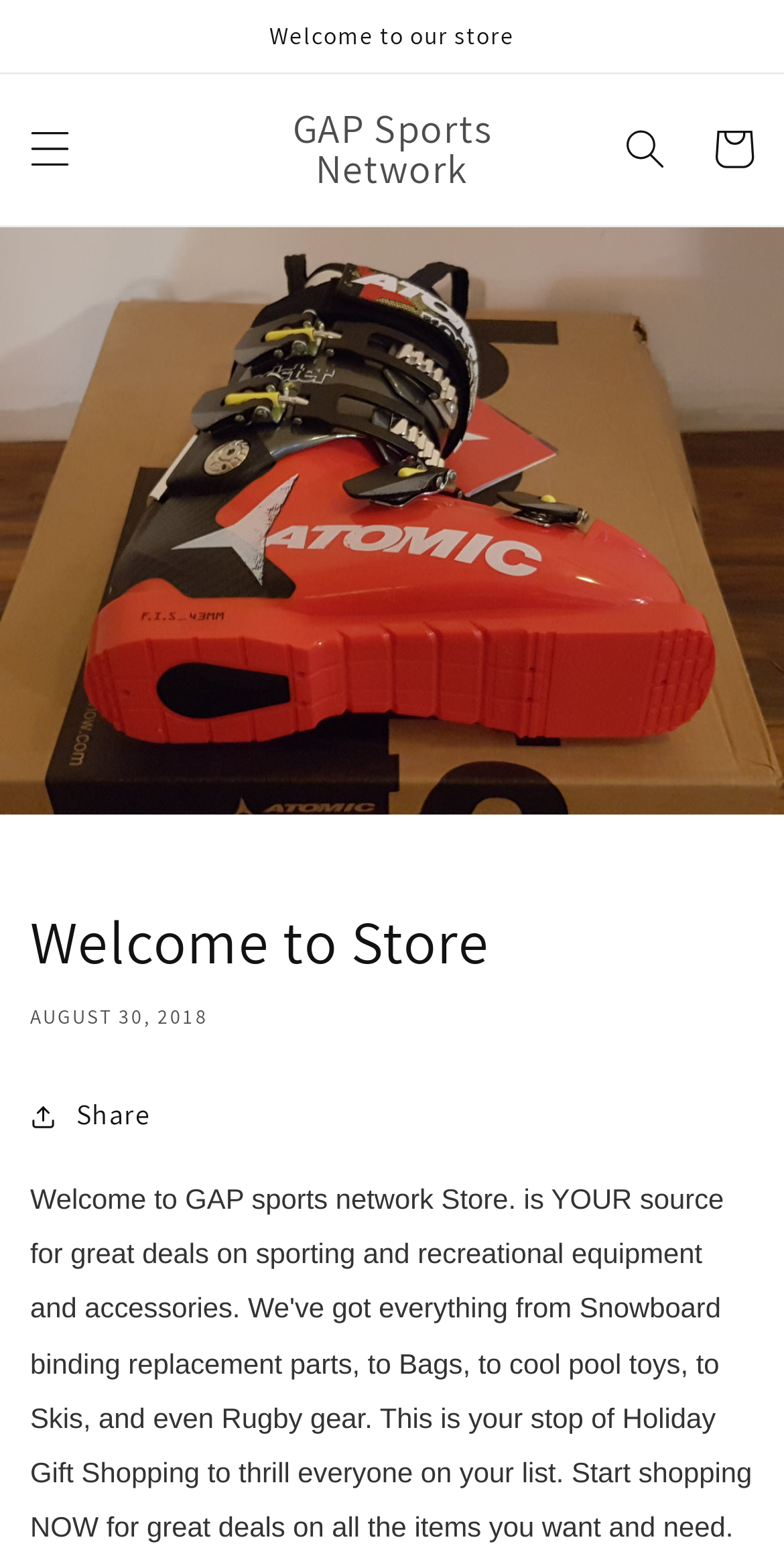Explain the webpage in detail.

The webpage is the GAP Sports Network Store, which is an online store for sporting and recreational equipment and accessories. At the top of the page, there is an announcement region with a static text "Welcome to our store". Below this, there is a menu button on the left and a search button on the right. In the middle, there is a link to the GAP Sports Network. 

On the top right corner, there is a cart link. Below this, there is a large image that spans the entire width of the page, with a header that reads "Welcome to Store". Below the header, there is a time stamp that reads "AUGUST 30, 2018". 

On the left side of the page, below the header, there is a share button. The overall layout of the page is organized, with clear headings and concise text.